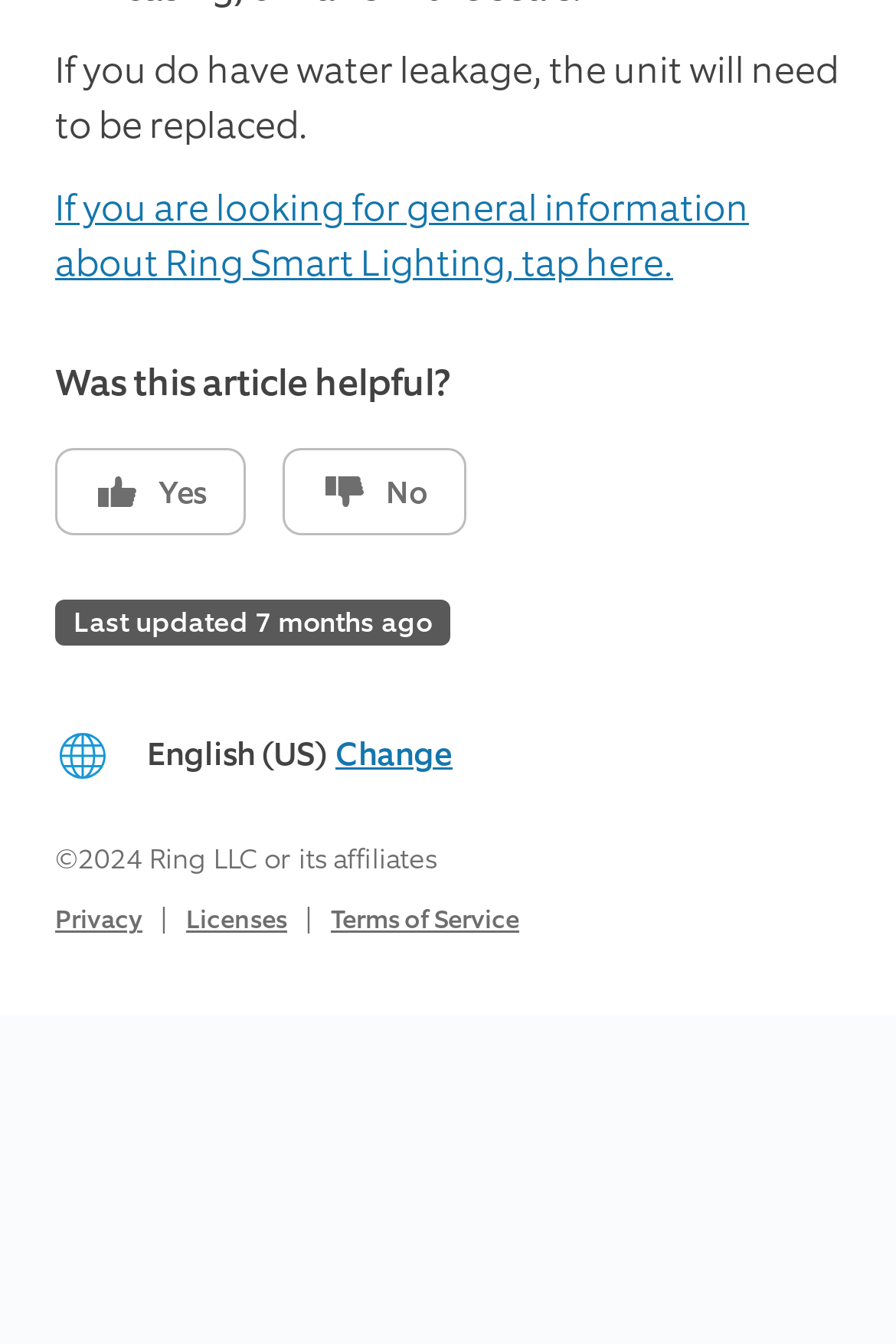What is the purpose of the 'Change' link?
Please look at the screenshot and answer using one word or phrase.

To change language